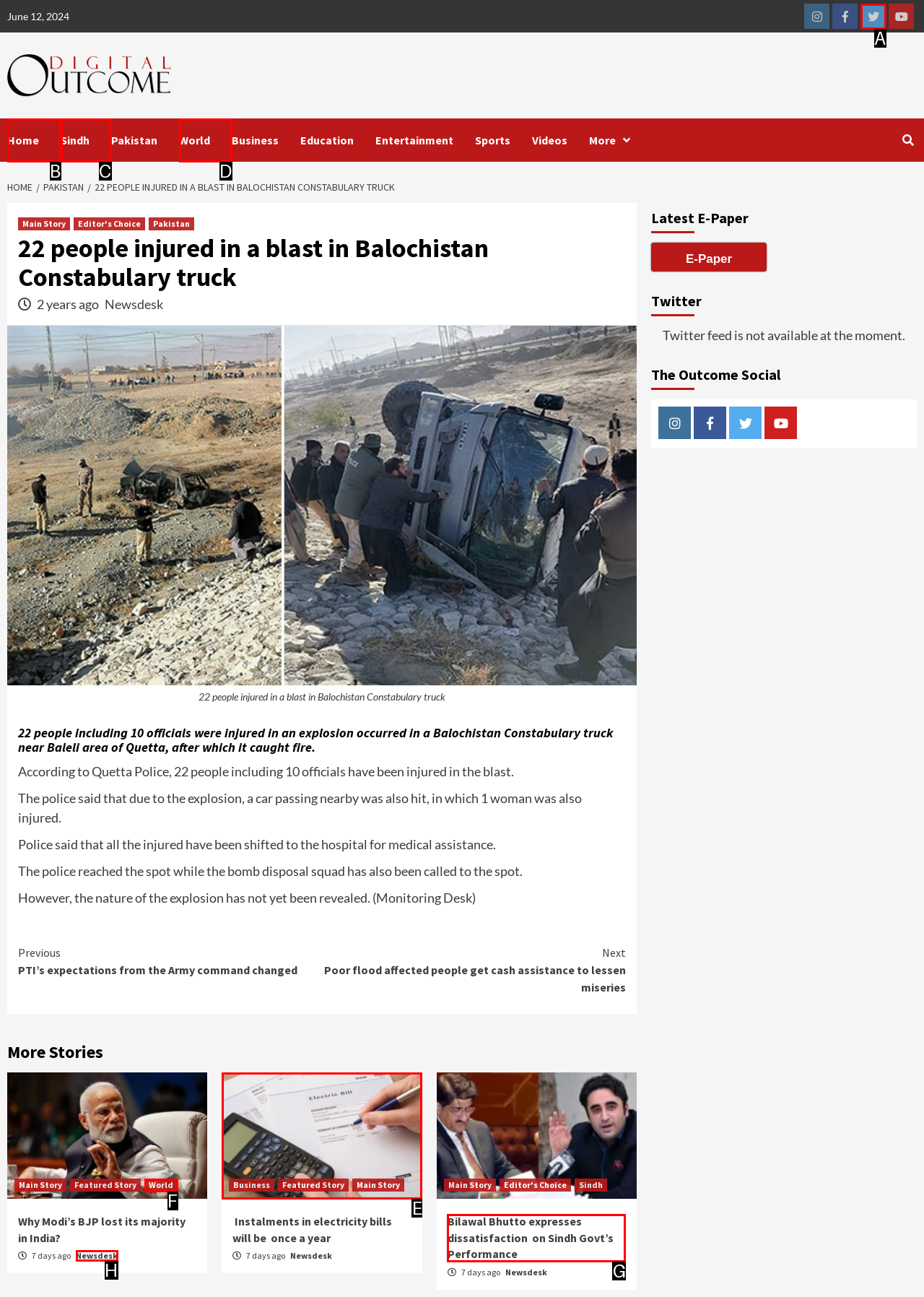Identify the correct letter of the UI element to click for this task: View the 'Bilawal Bhutto expresses dissatisfaction on Sindh Govt’s Performance' news
Respond with the letter from the listed options.

G